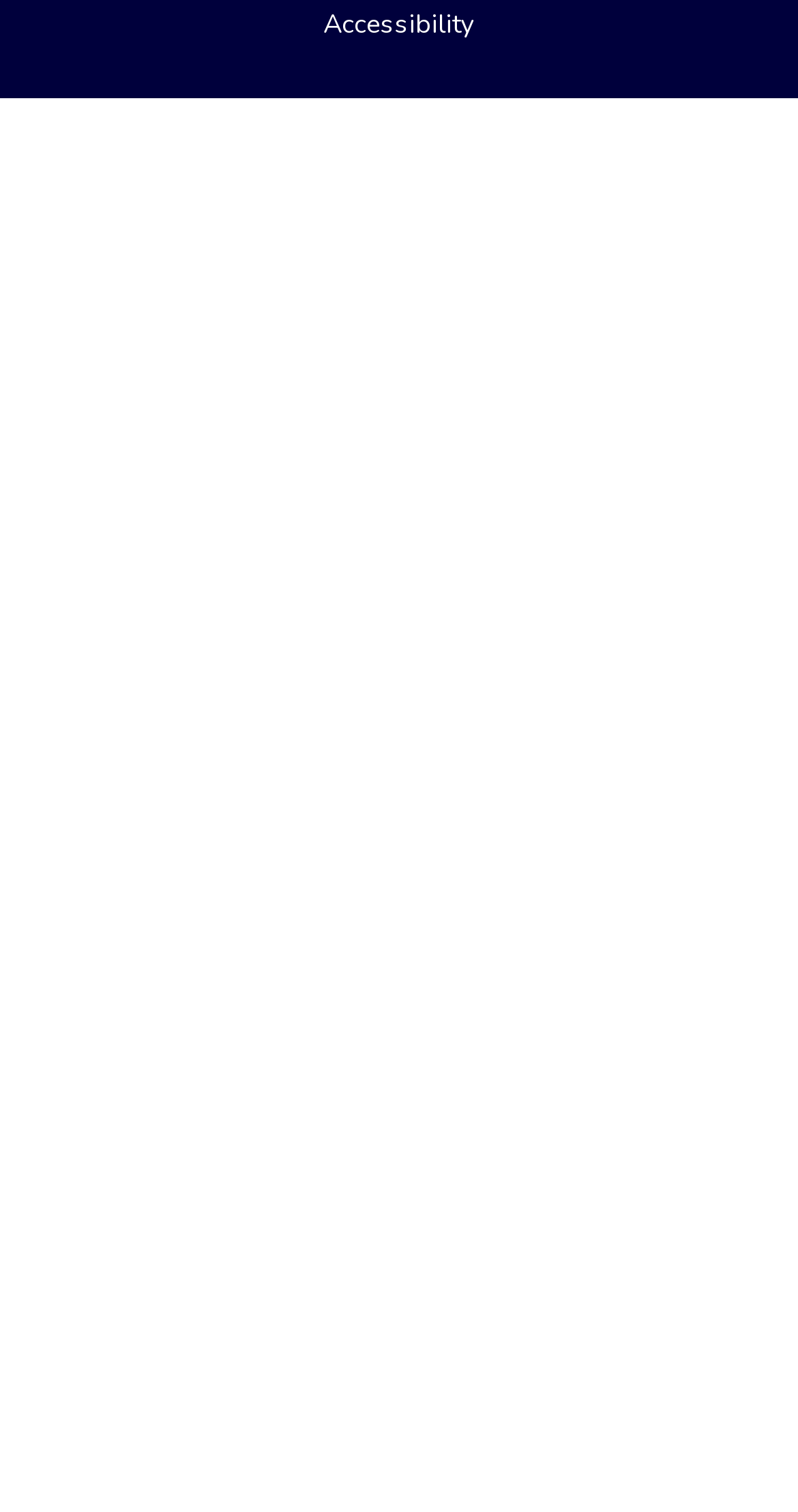Use a single word or phrase to answer the question:
How many links are there in the 'Research' section?

7